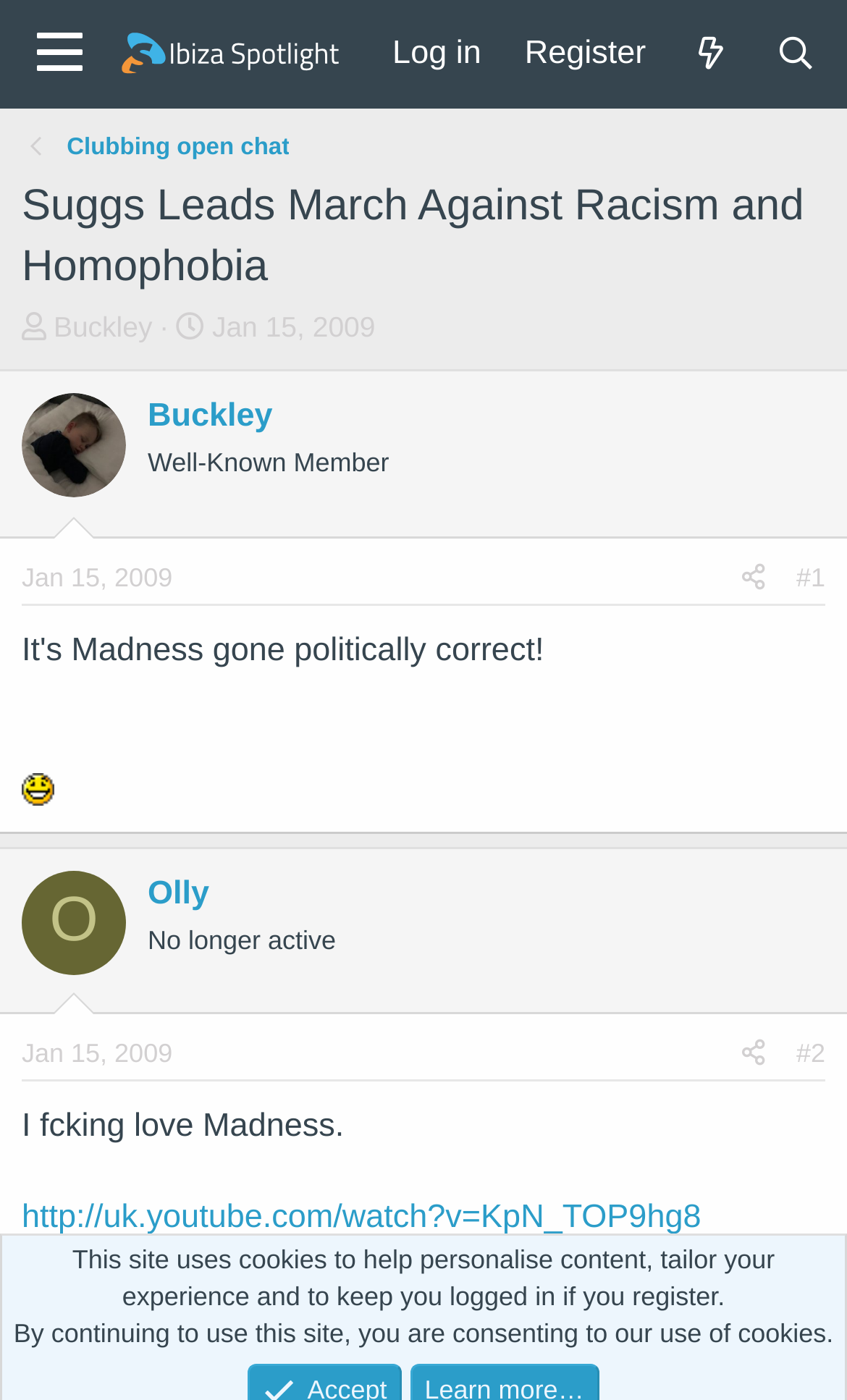Specify the bounding box coordinates of the area that needs to be clicked to achieve the following instruction: "View the thread starter's profile".

[0.063, 0.222, 0.18, 0.245]